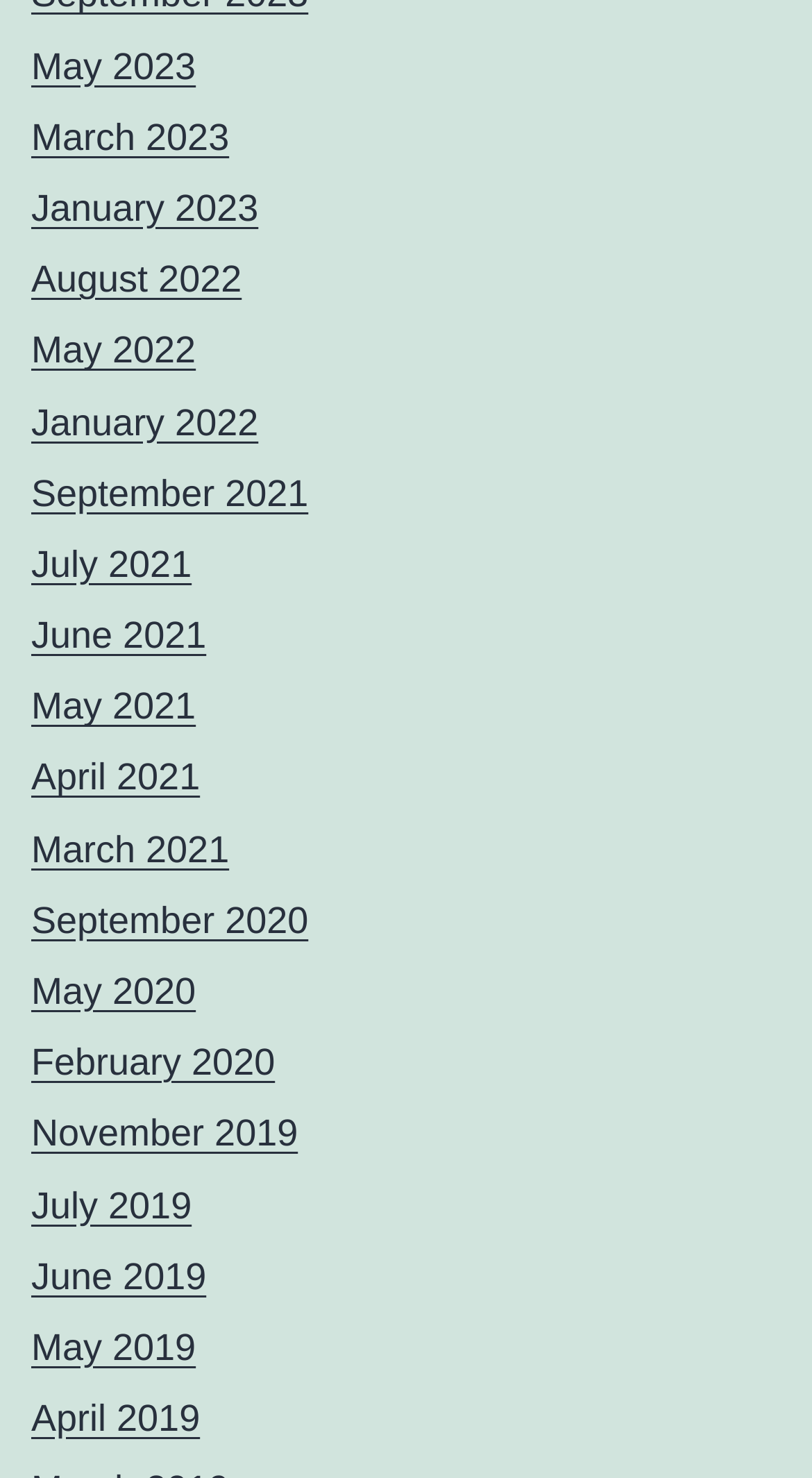Please answer the following question using a single word or phrase: 
What is the earliest month available on this webpage?

November 2019